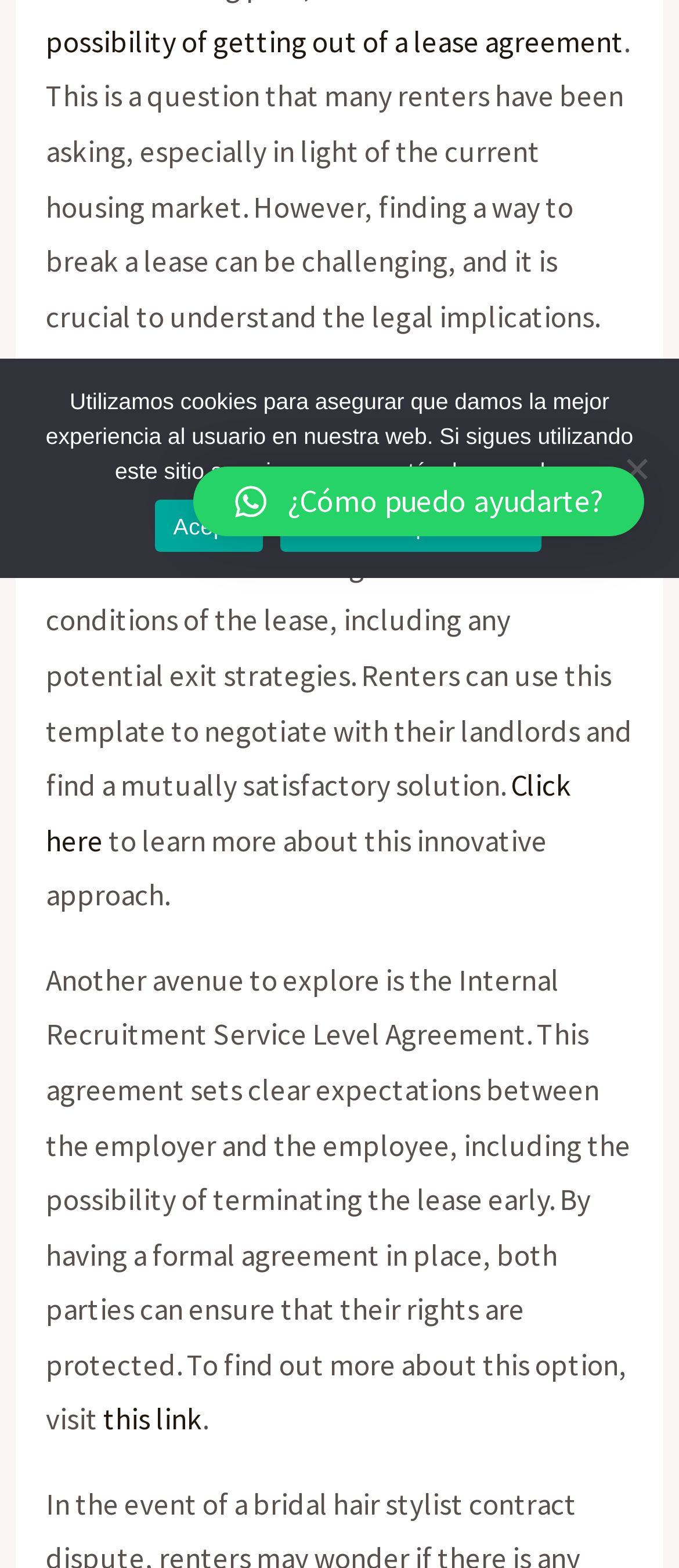Given the description "alt="RSS Feed" title="RSS Feed"", provide the bounding box coordinates of the corresponding UI element.

None